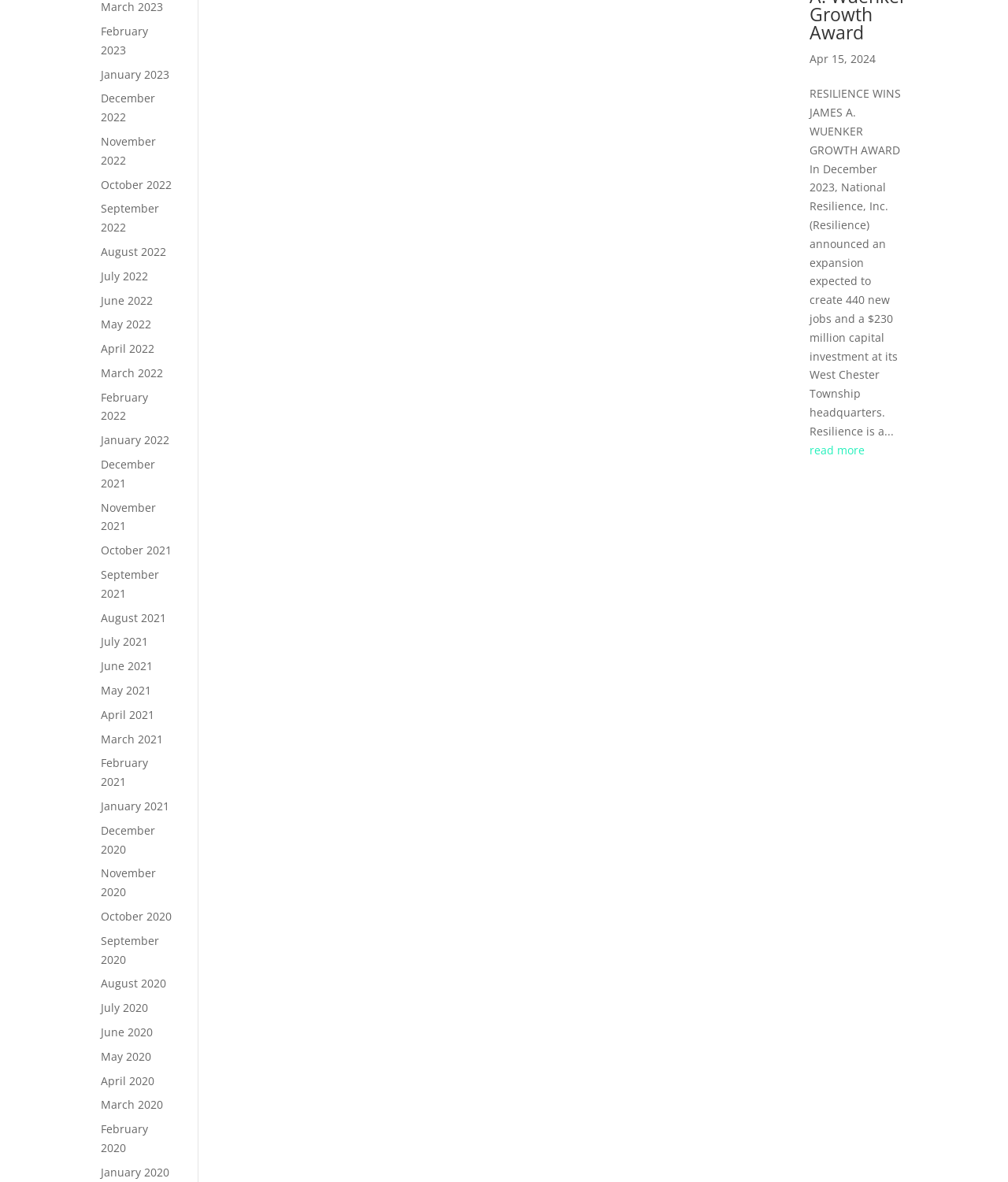What is the capital investment amount?
Please use the image to deliver a detailed and complete answer.

I read the text of the latest news article and found the information that Resilience is expected to make a $230 million capital investment.